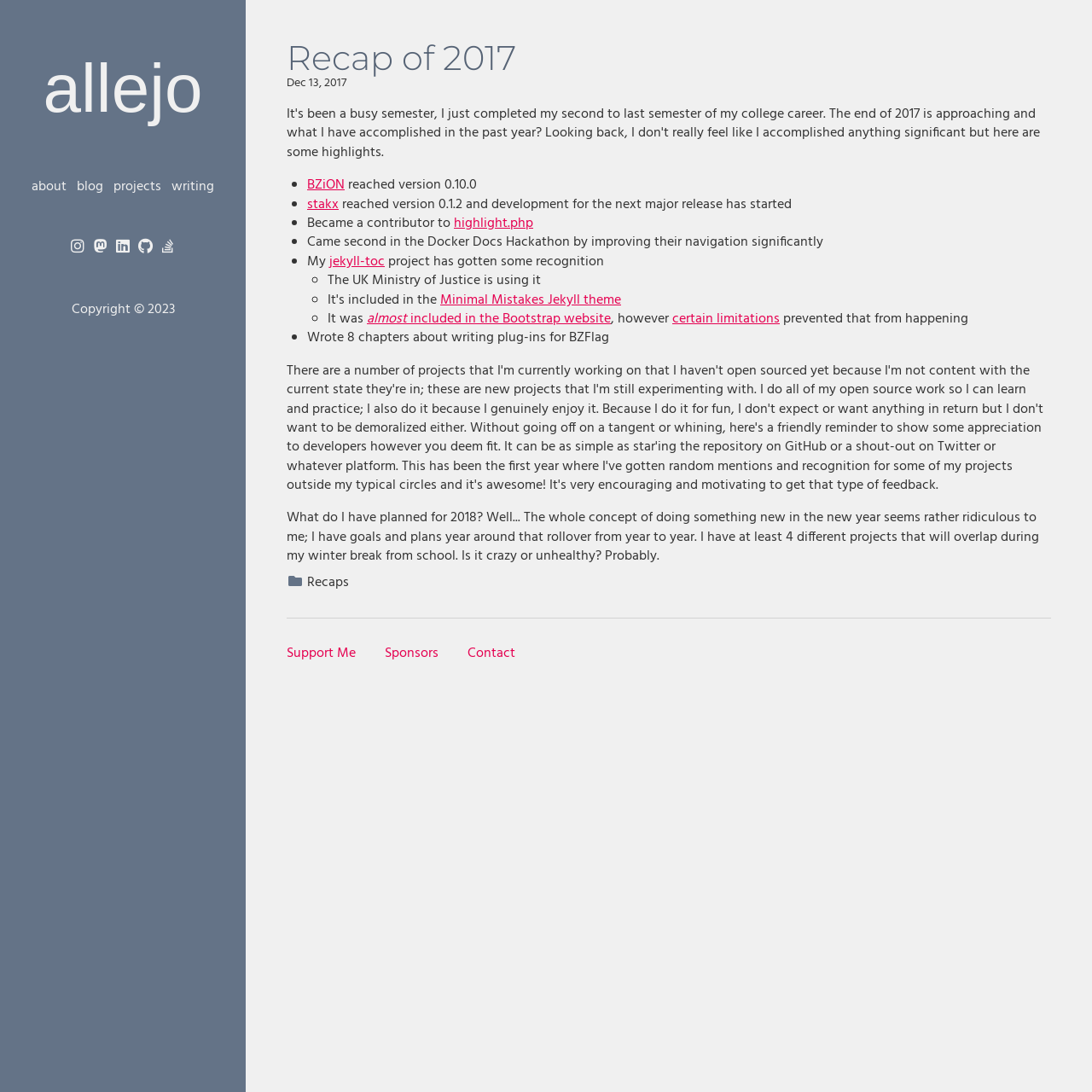Could you locate the bounding box coordinates for the section that should be clicked to accomplish this task: "Click the Xanadu Decor logo".

None